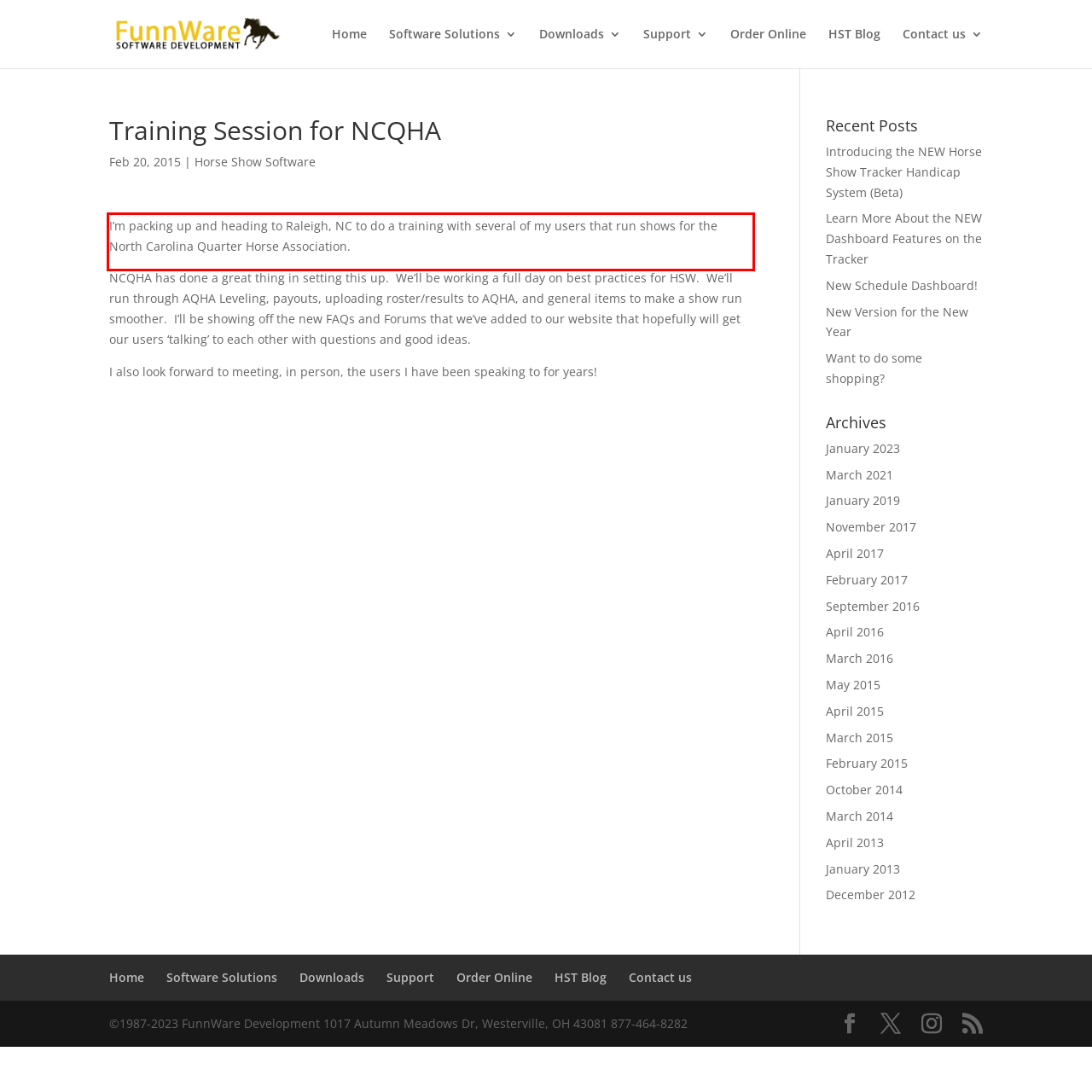From the provided screenshot, extract the text content that is enclosed within the red bounding box.

I’m packing up and heading to Raleigh, NC to do a training with several of my users that run shows for the North Carolina Quarter Horse Association.